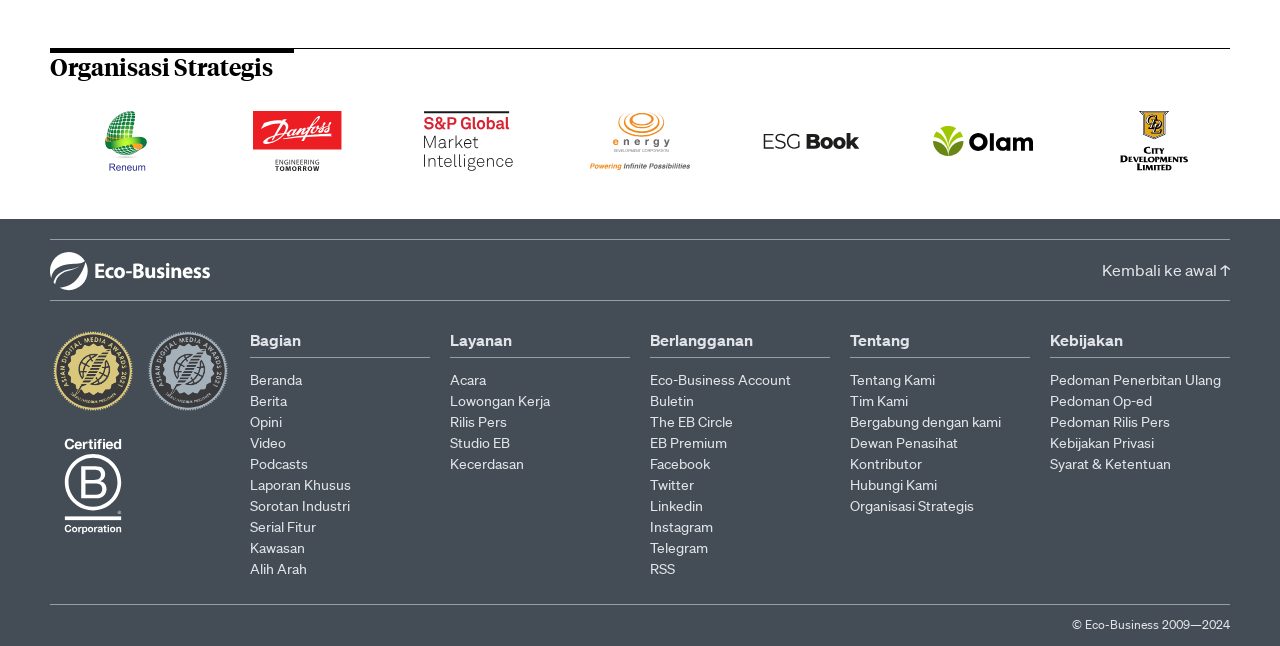What is the name of the corporation certified as a B Corporation?
Answer the question with as much detail as you can, using the image as a reference.

The page has a link 'Certified B Corporation' with an image, indicating that Eco-Business is certified as a B Corporation.